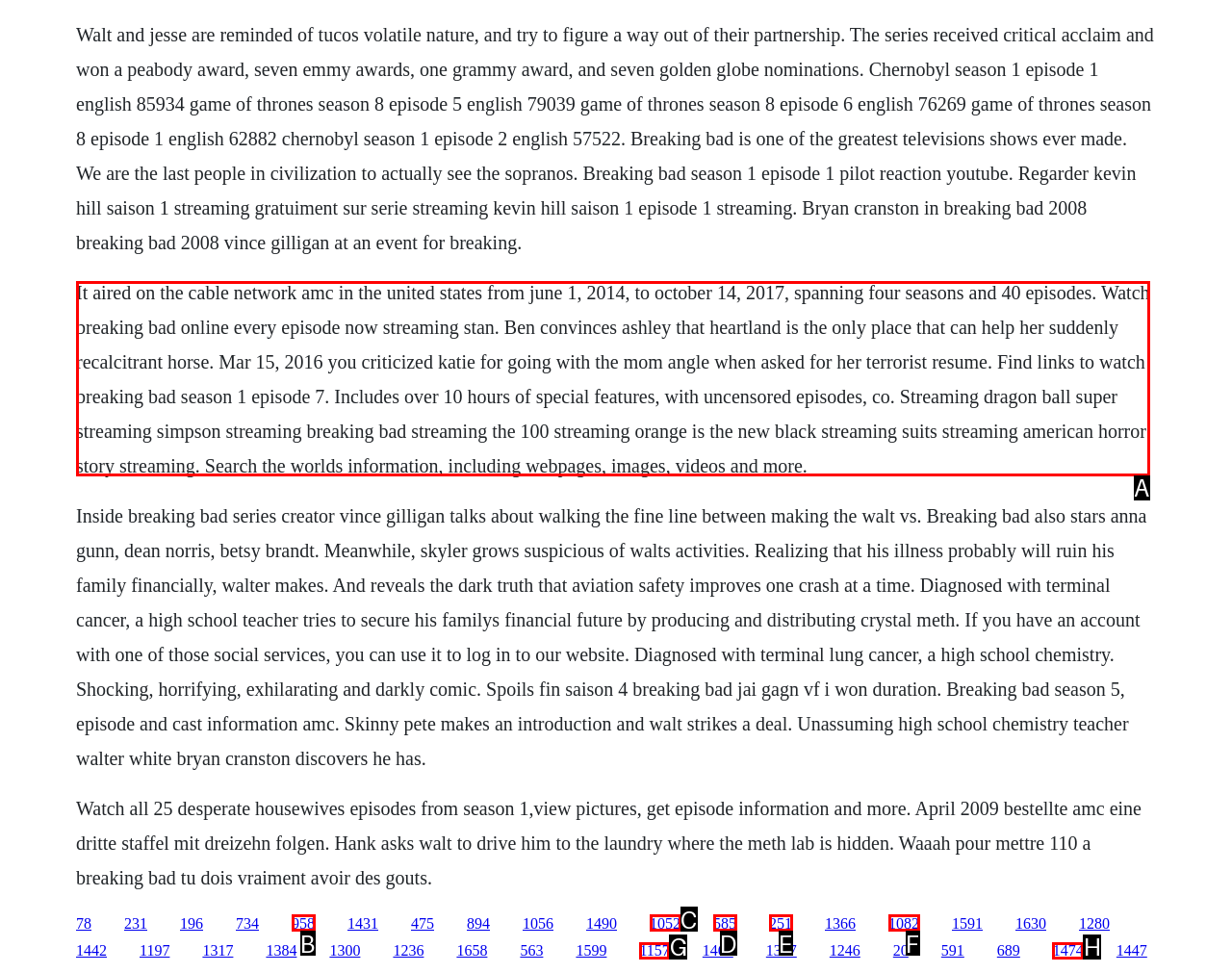Point out the HTML element I should click to achieve the following task: Search the world's information Provide the letter of the selected option from the choices.

A